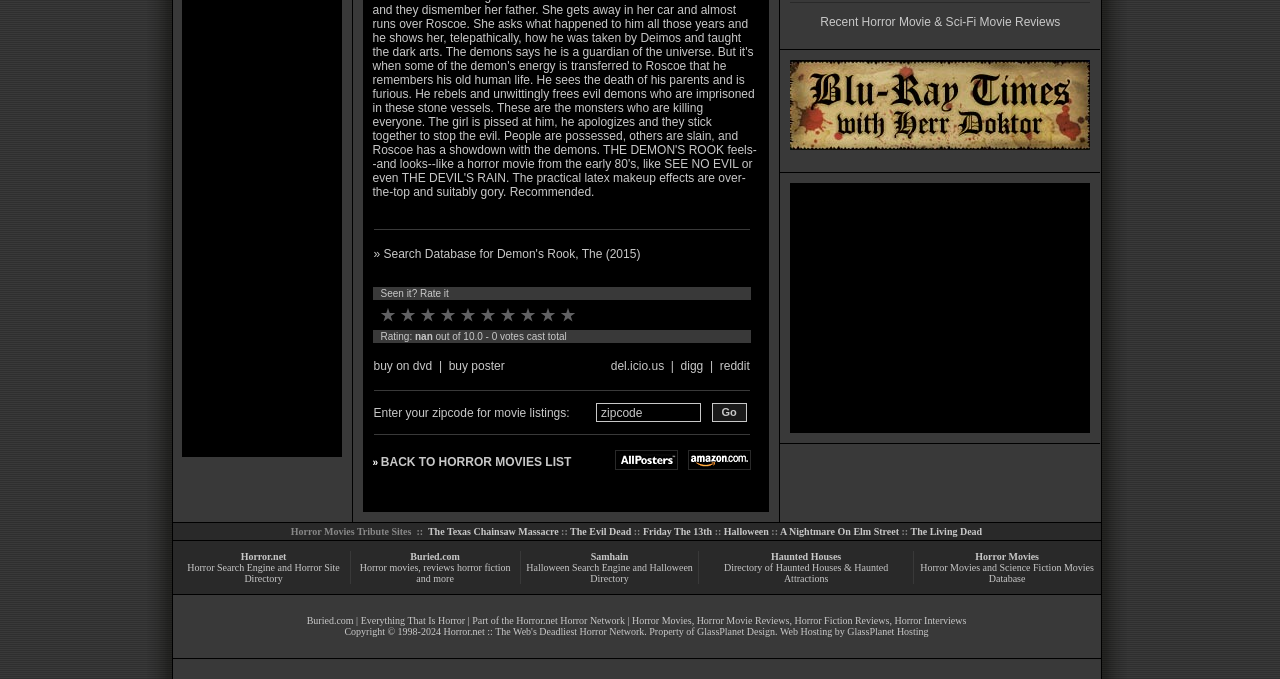Extract the bounding box coordinates for the HTML element that matches this description: "The Living Dead". The coordinates should be four float numbers between 0 and 1, i.e., [left, top, right, bottom].

[0.711, 0.775, 0.767, 0.791]